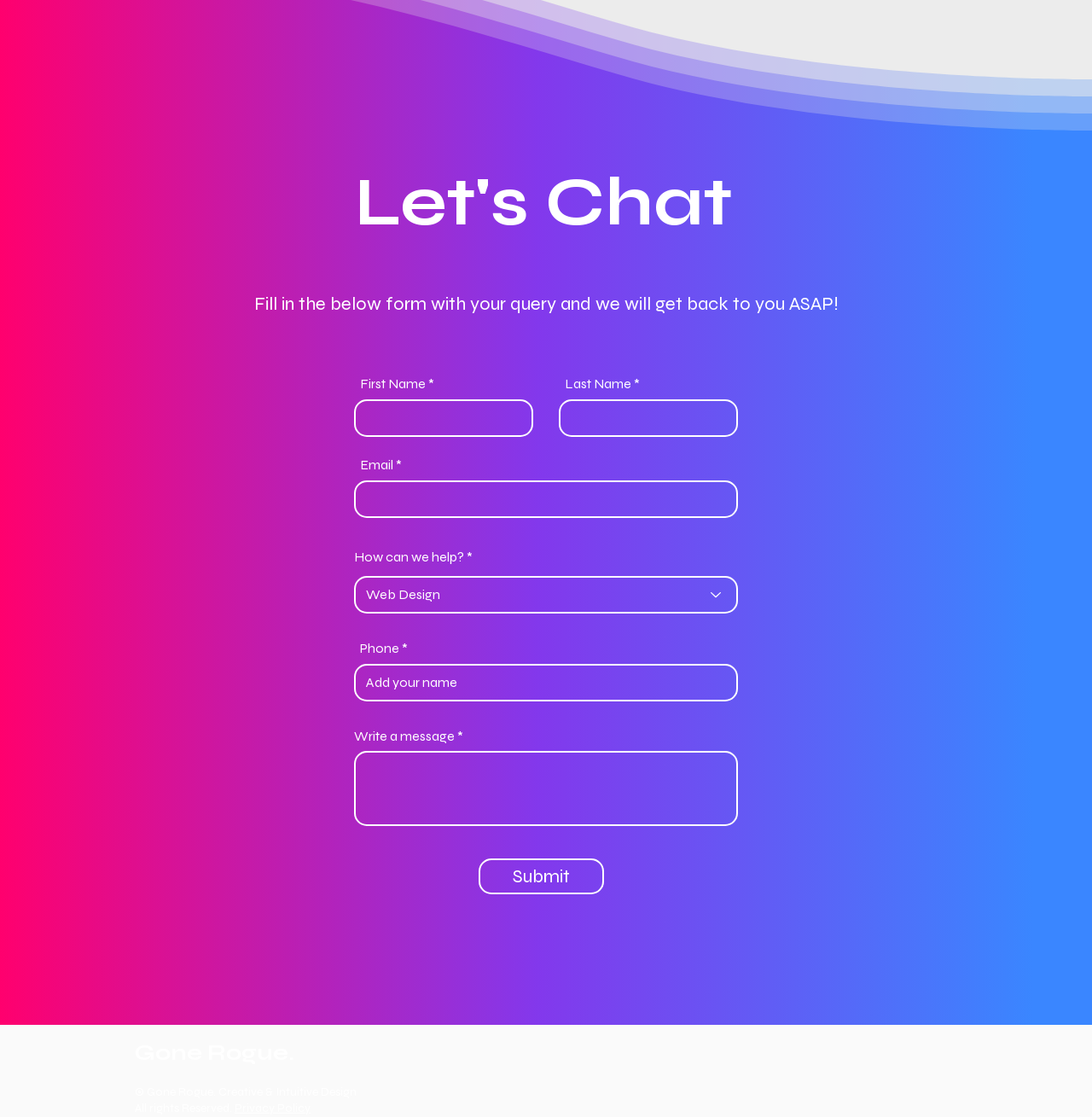Use one word or a short phrase to answer the question provided: 
What is the label of the third textbox?

Email